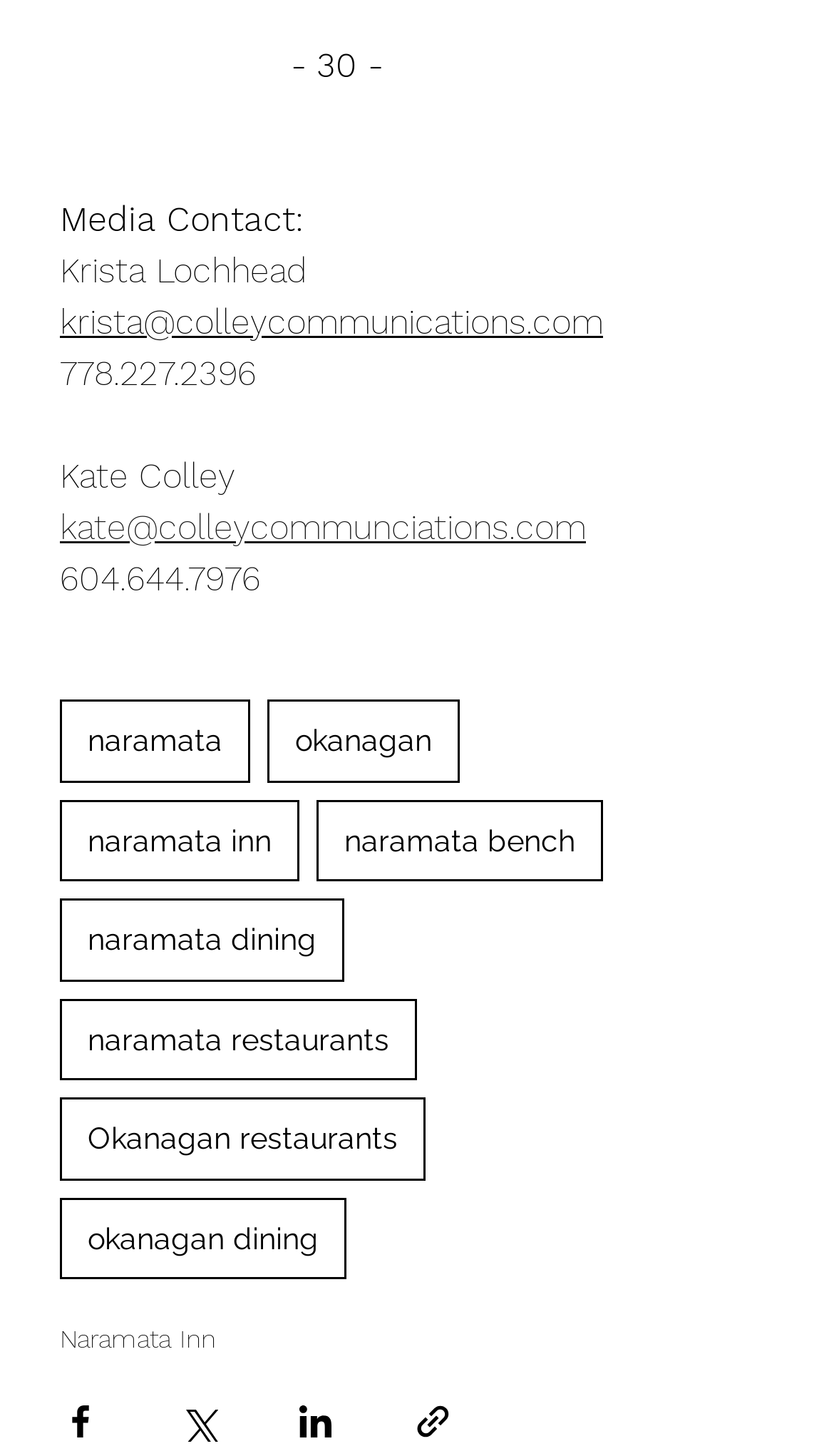Indicate the bounding box coordinates of the element that must be clicked to execute the instruction: "View Naramata dining options". The coordinates should be given as four float numbers between 0 and 1, i.e., [left, top, right, bottom].

[0.072, 0.617, 0.413, 0.674]